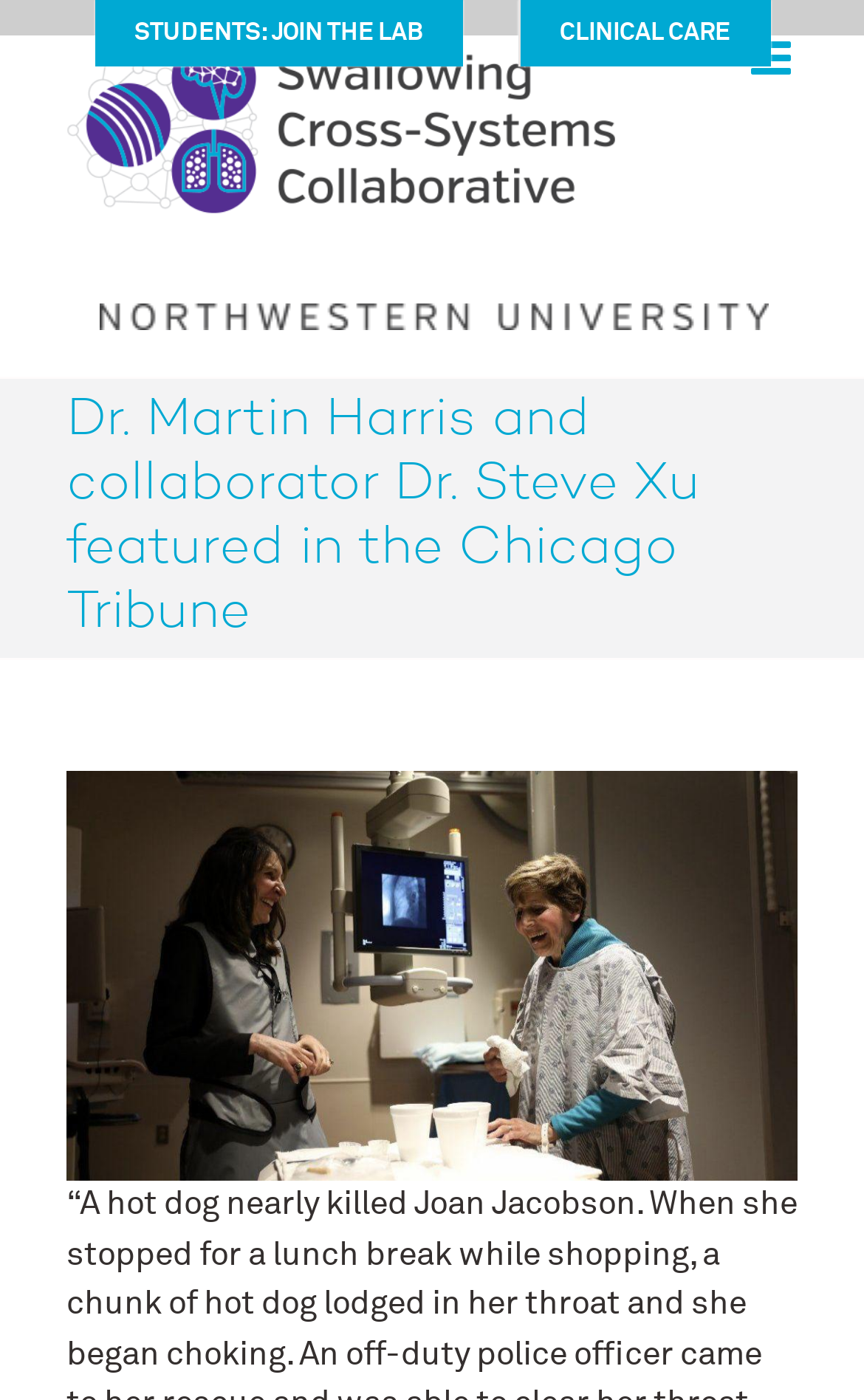What is the orientation of the menubar?
Provide a concise answer using a single word or phrase based on the image.

Horizontal